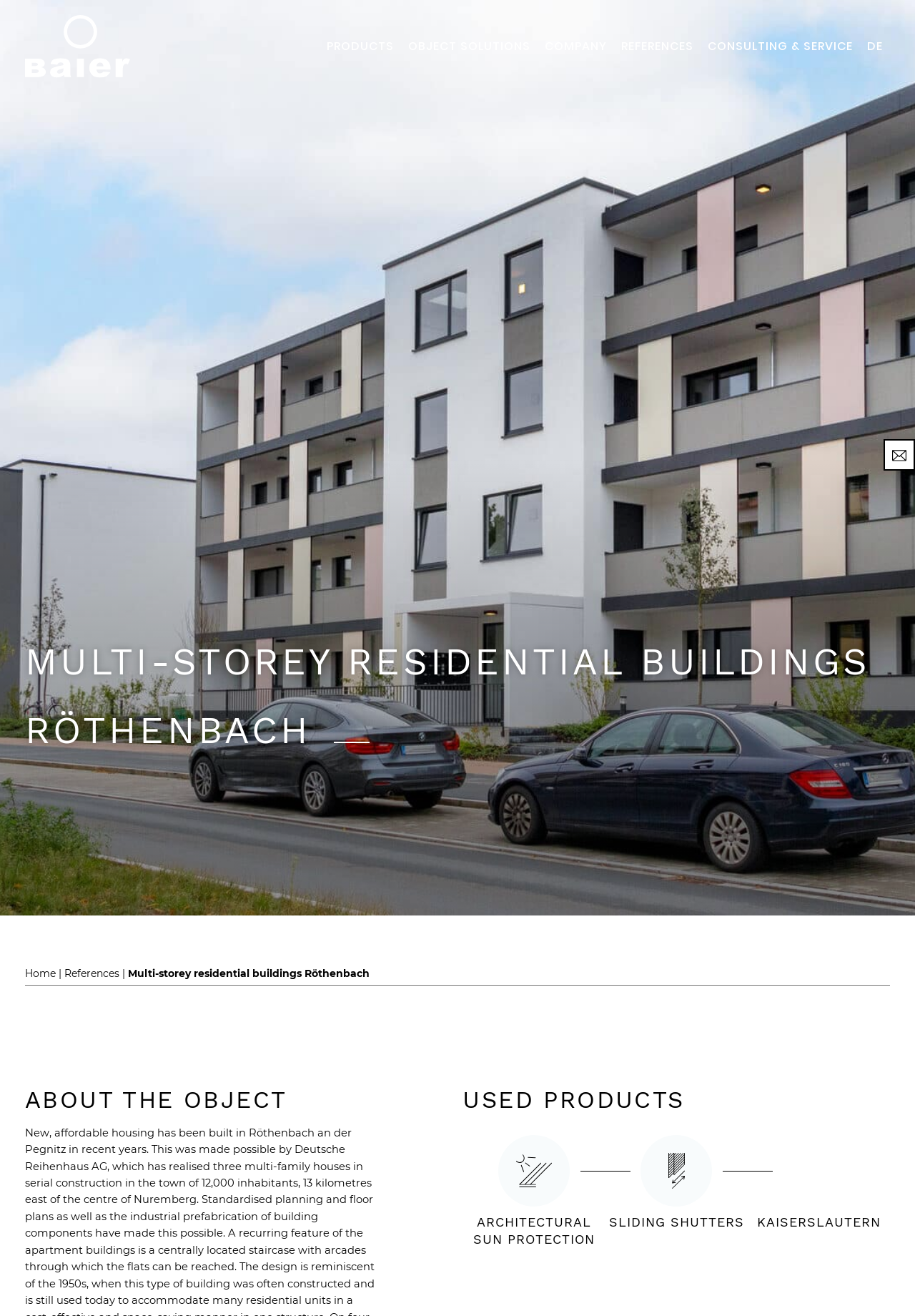What type of buildings are featured on this webpage?
Provide a comprehensive and detailed answer to the question.

Based on the heading 'MULTI-STOREY RESIDENTIAL BUILDINGS RÖTHENBACH' and the context of the webpage, it can be inferred that the webpage is about residential buildings.